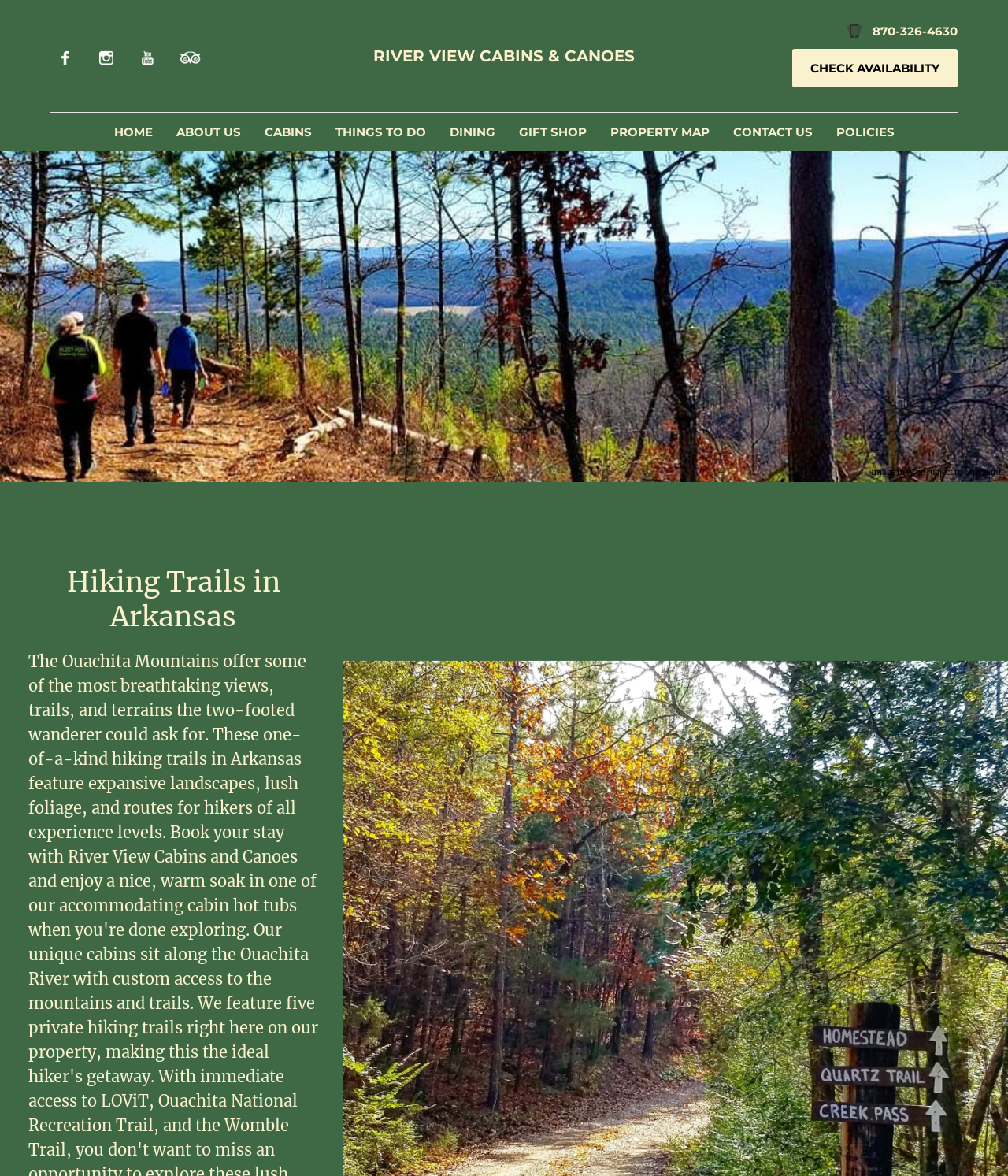Please identify the bounding box coordinates of the region to click in order to complete the given instruction: "Check availability". The coordinates should be four float numbers between 0 and 1, i.e., [left, top, right, bottom].

[0.792, 0.042, 0.944, 0.075]